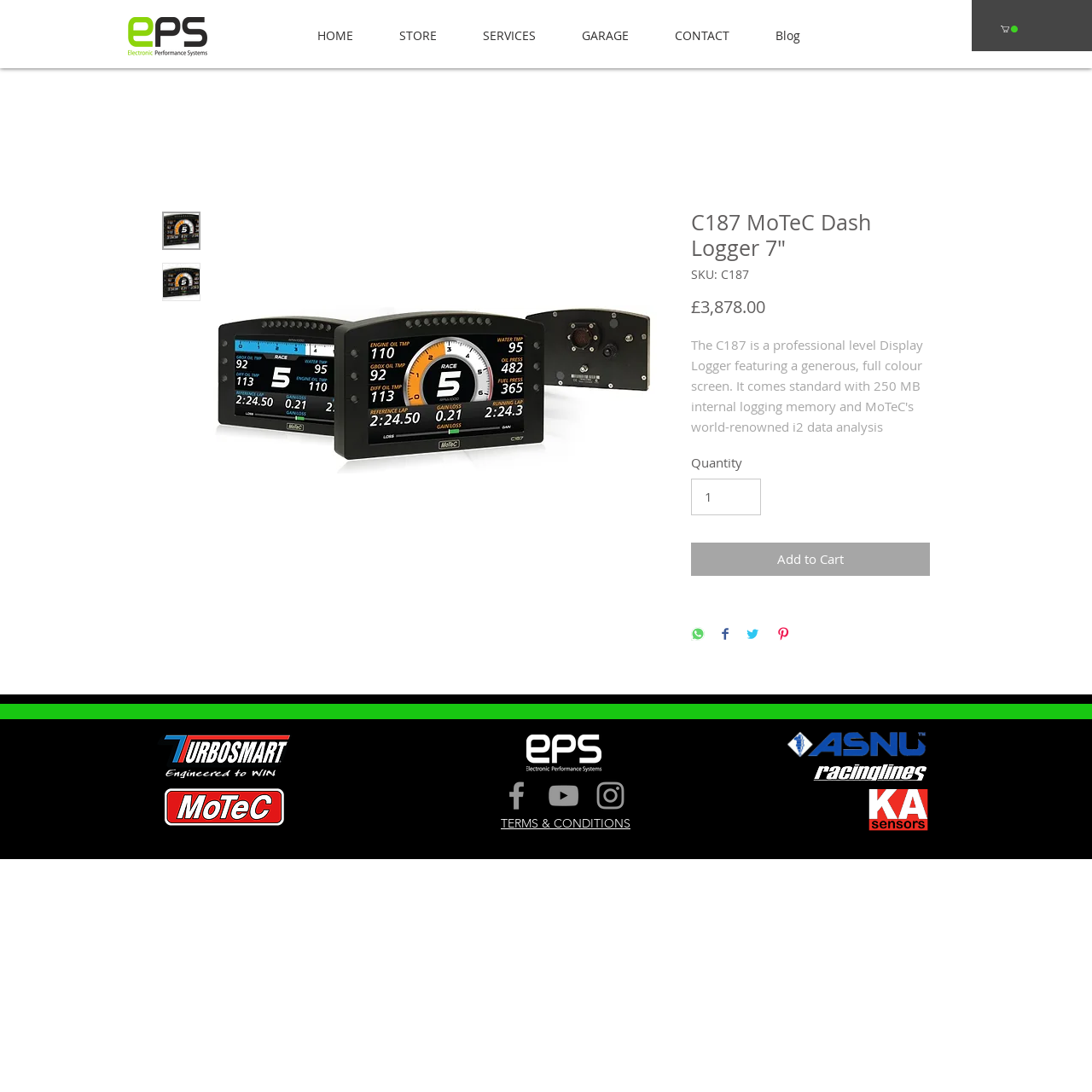Give a detailed account of the webpage, highlighting key information.

This webpage is about the C187 MoTeC Dash Logger 7", a professional-level display logger. At the top, there is a navigation bar with links to different sections of the website, including "HOME", "STORE", "SERVICES", "GARAGE", "CONTACT", and "Blog". Next to the navigation bar, there is a button with an image, but its purpose is not clear.

The main content of the page is divided into two sections. On the left, there is an image of the C187 MoTeC Dash Logger 7", along with two thumbnail images of the same product. Below the thumbnails, there are two buttons with the same image, which seem to be related to the product.

On the right side of the page, there is a detailed description of the product, including its features and specifications. The description is divided into several paragraphs, with headings and static text. The product's price, £3,878.00, is prominently displayed. There are also options to add the product to a cart, share it on social media, and configure the quantity.

At the bottom of the page, there is a social bar with links to the website's Facebook, YouTube, and Instagram pages. Below the social bar, there is a heading "TERMS & CONDITIONS" with a link to the corresponding page.

Overall, the webpage is focused on showcasing the features and specifications of the C187 MoTeC Dash Logger 7", with options to purchase or share the product.